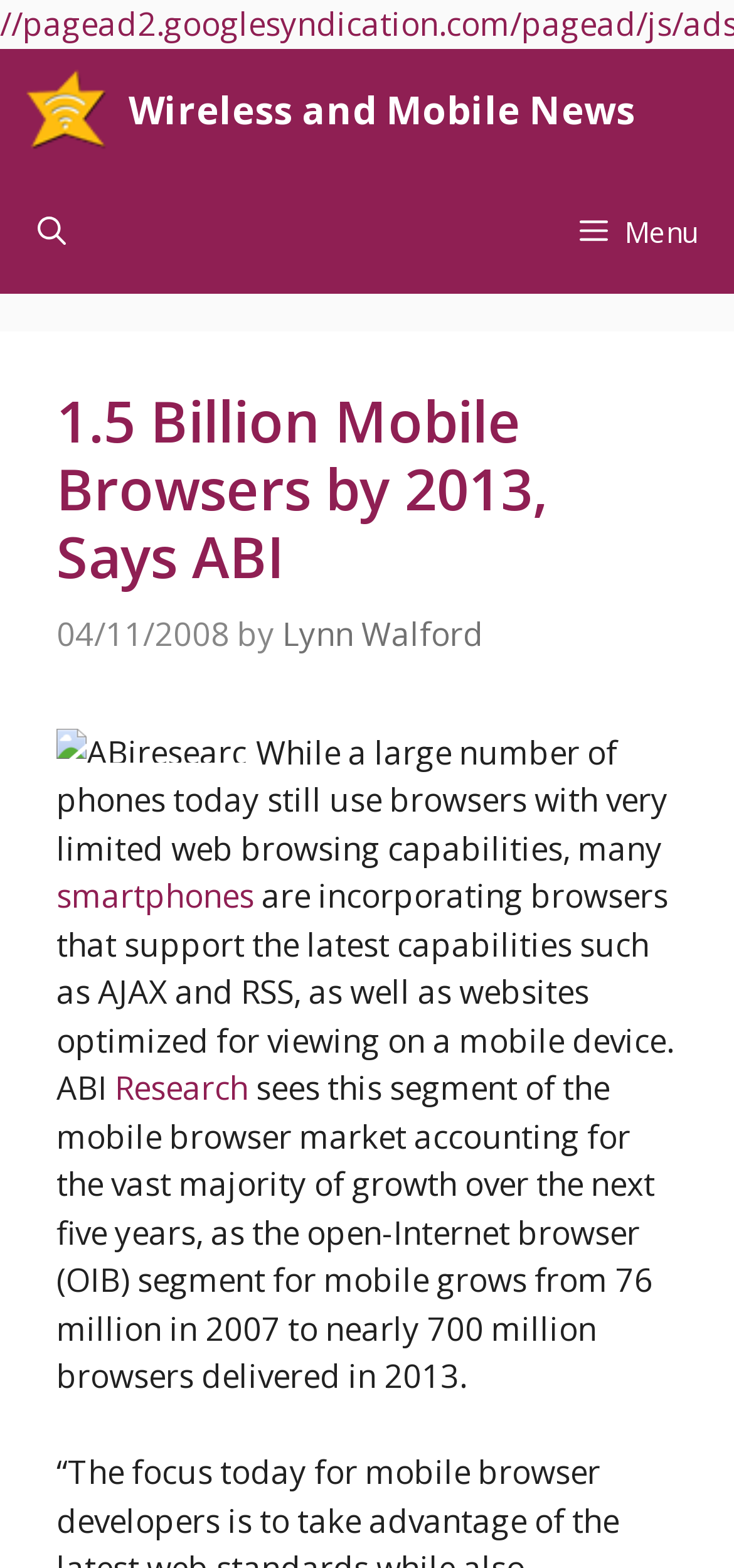Locate the primary headline on the webpage and provide its text.

1.5 Billion Mobile Browsers by 2013, Says ABI